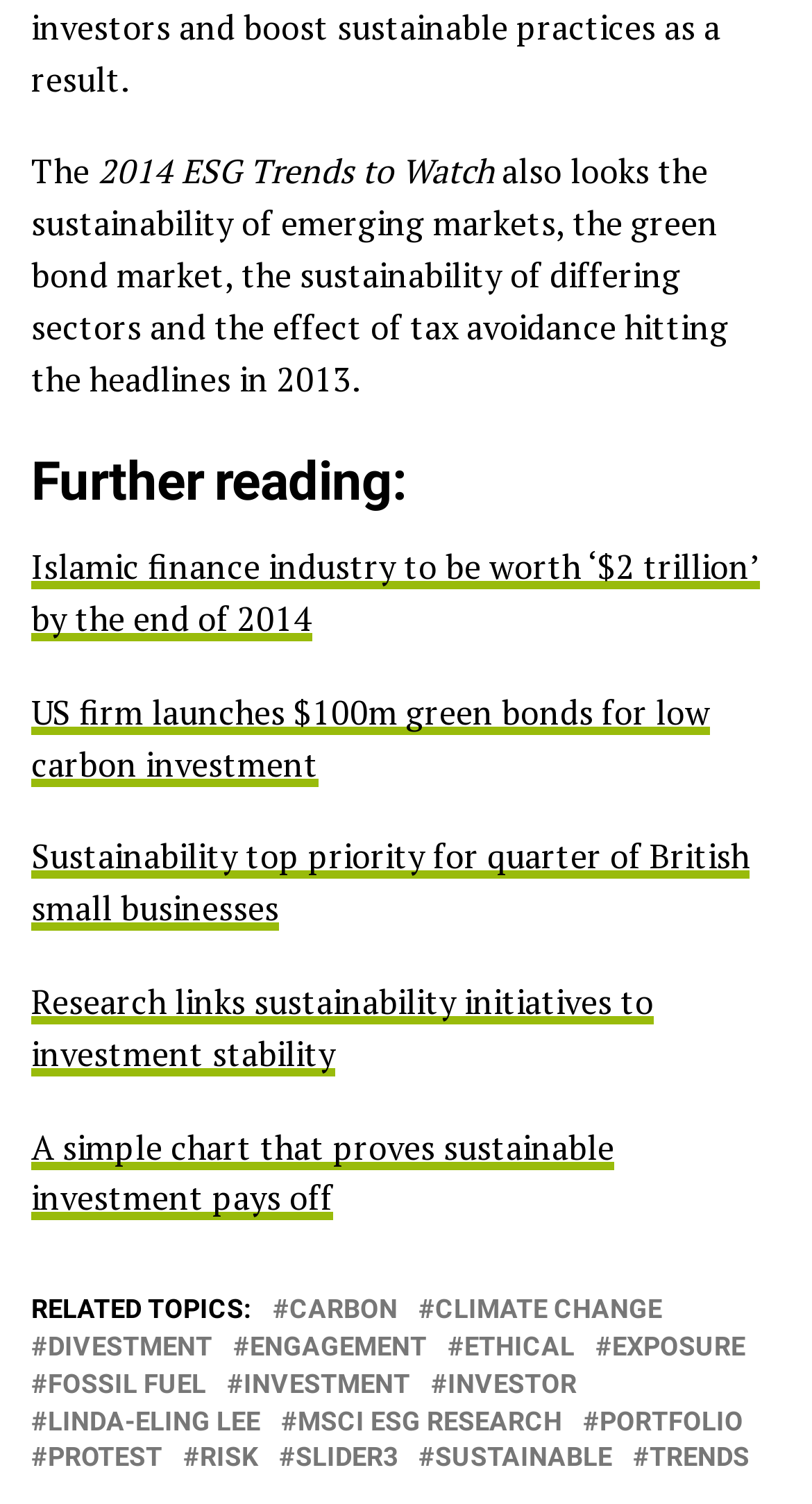Locate the bounding box coordinates of the clickable element to fulfill the following instruction: "Explore 'Alliums'". Provide the coordinates as four float numbers between 0 and 1 in the format [left, top, right, bottom].

None